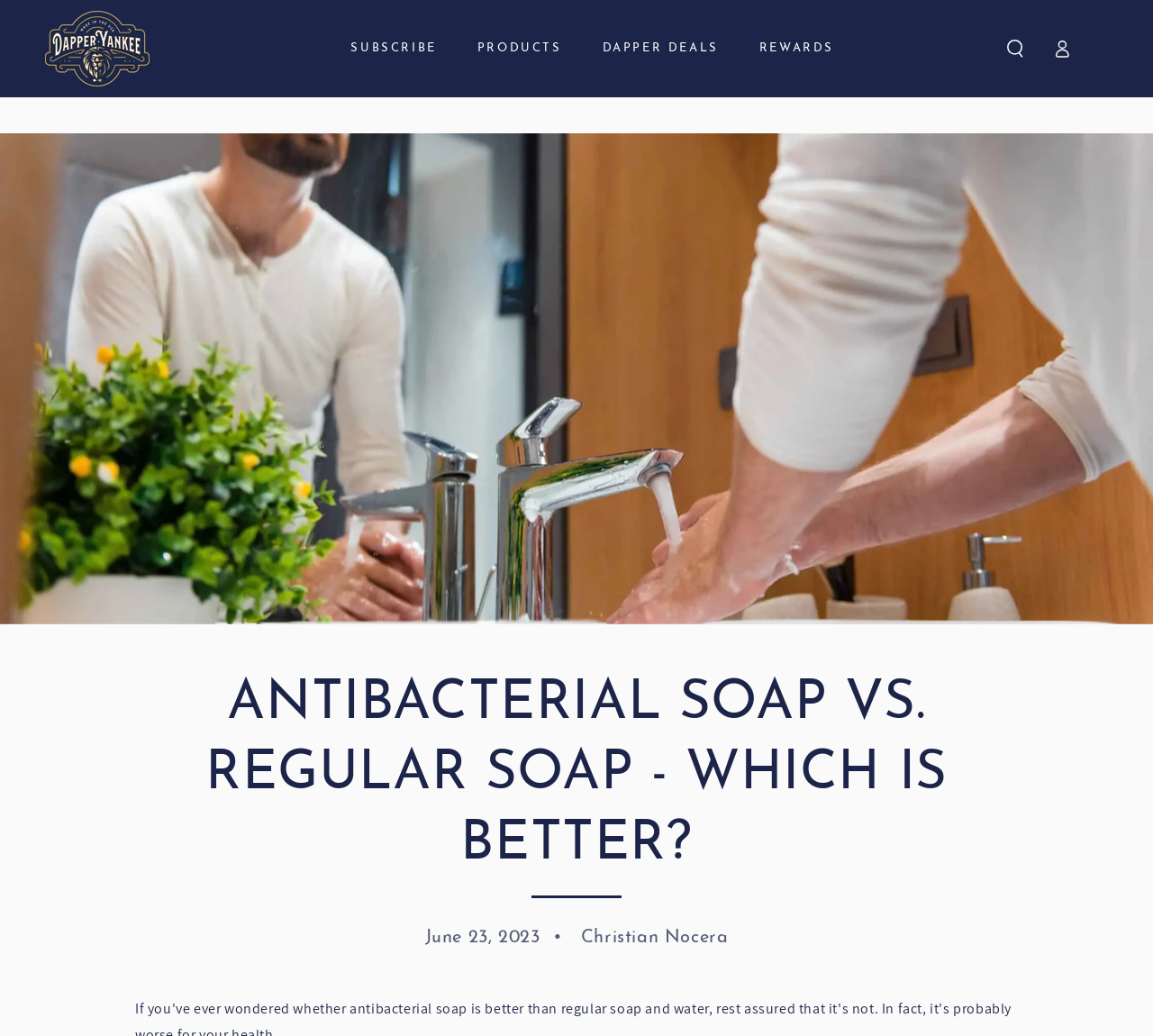What is the date of the article?
Based on the image, answer the question with a single word or brief phrase.

June 23, 2023